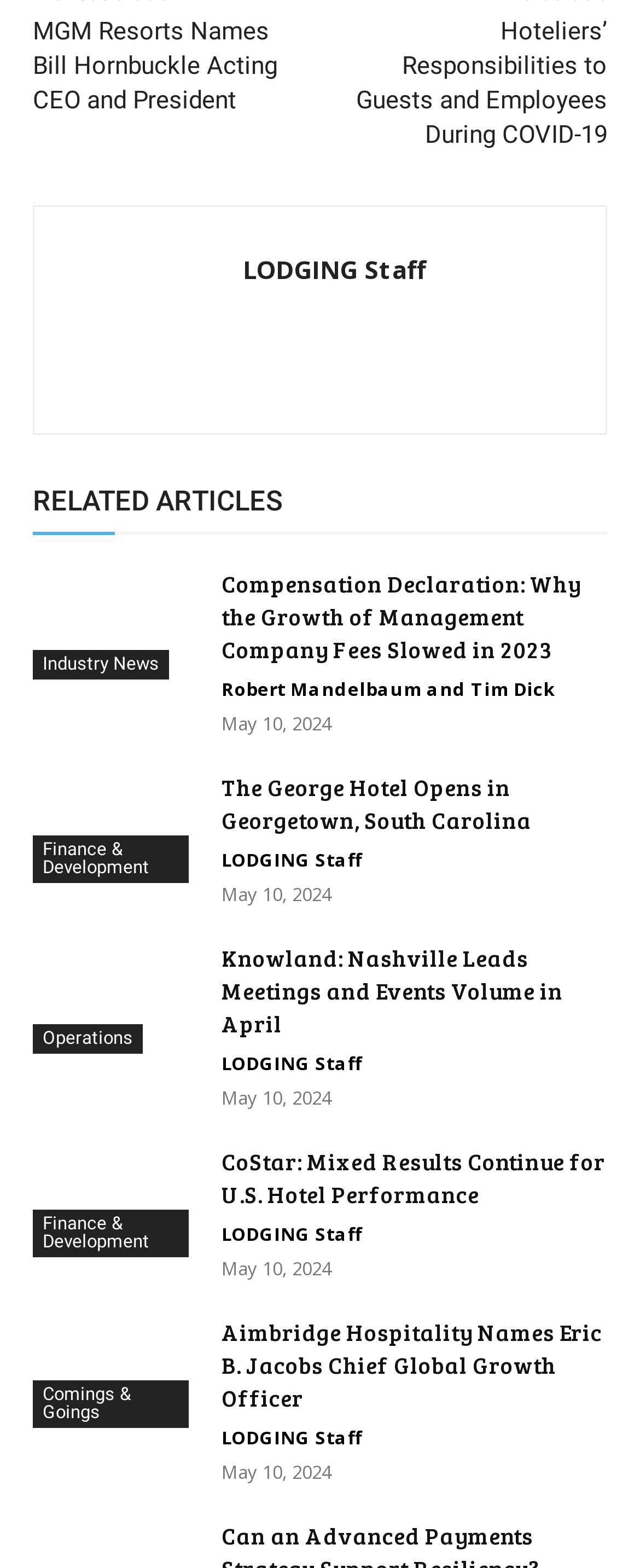Please identify the bounding box coordinates of the clickable region that I should interact with to perform the following instruction: "Read about MGM Resorts Names Bill Hornbuckle Acting CEO and President". The coordinates should be expressed as four float numbers between 0 and 1, i.e., [left, top, right, bottom].

[0.051, 0.01, 0.433, 0.073]